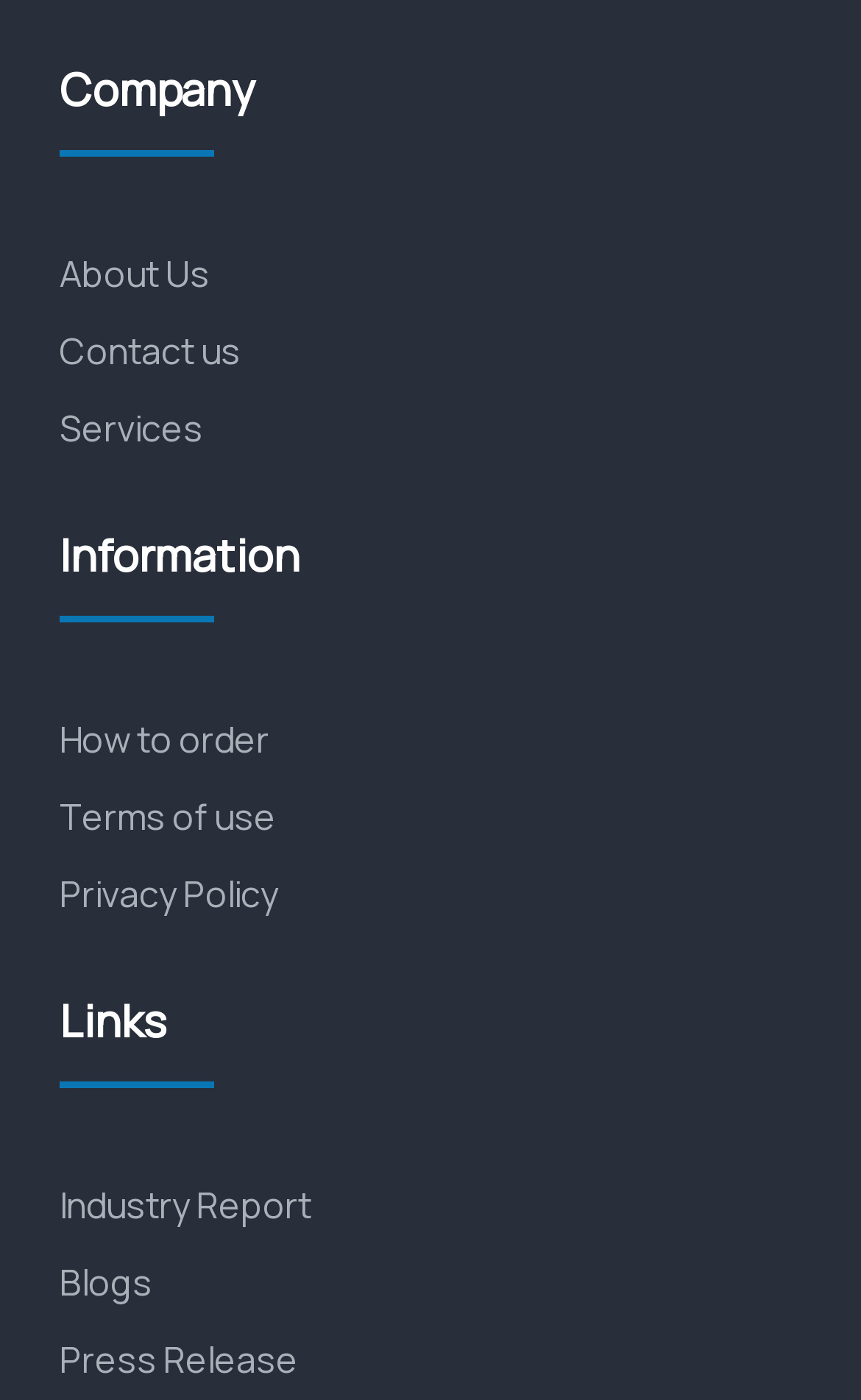Determine the bounding box coordinates of the region that needs to be clicked to achieve the task: "Learn about services".

[0.069, 0.286, 0.931, 0.327]